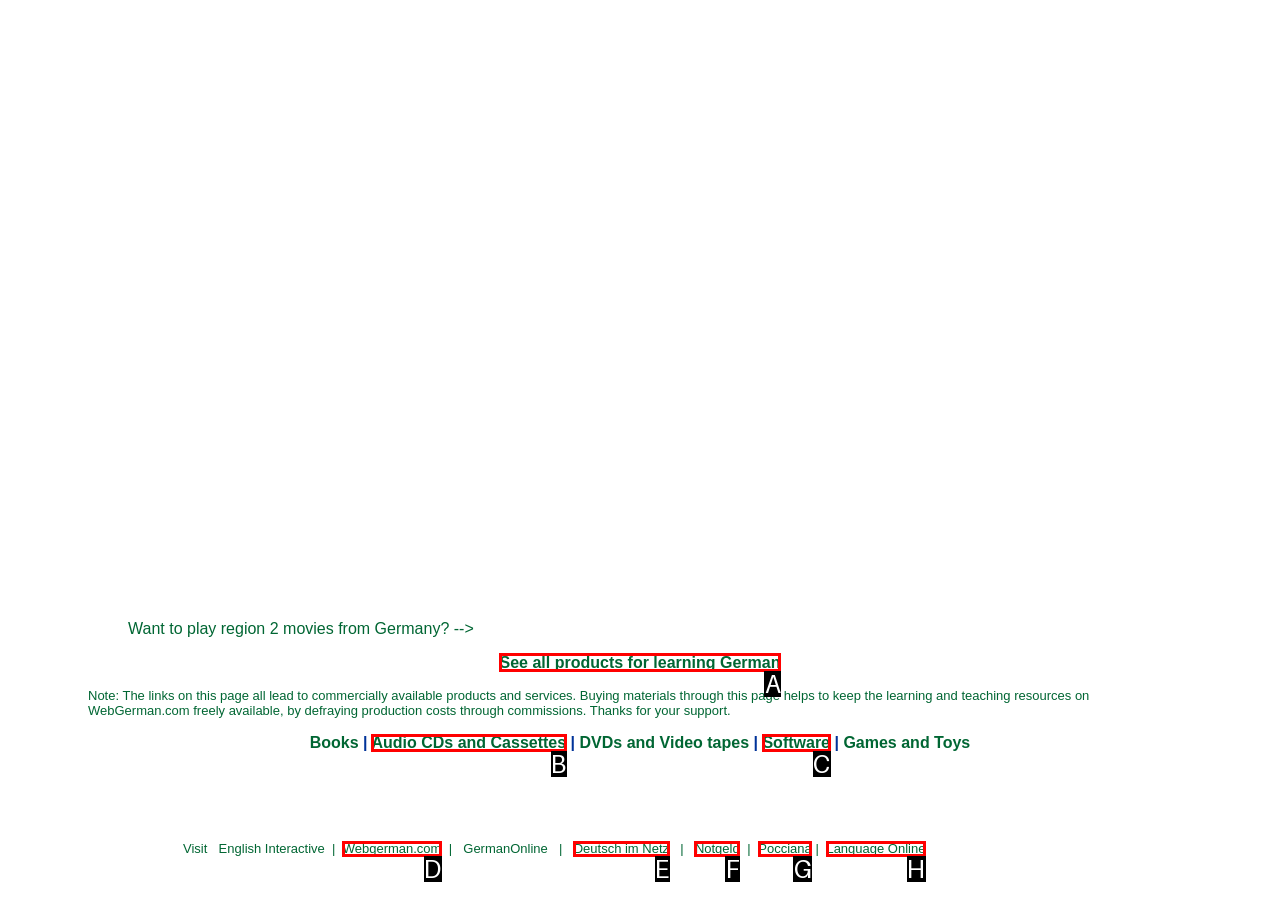Which HTML element should be clicked to fulfill the following task: Get in touch with the economic development team?
Reply with the letter of the appropriate option from the choices given.

None